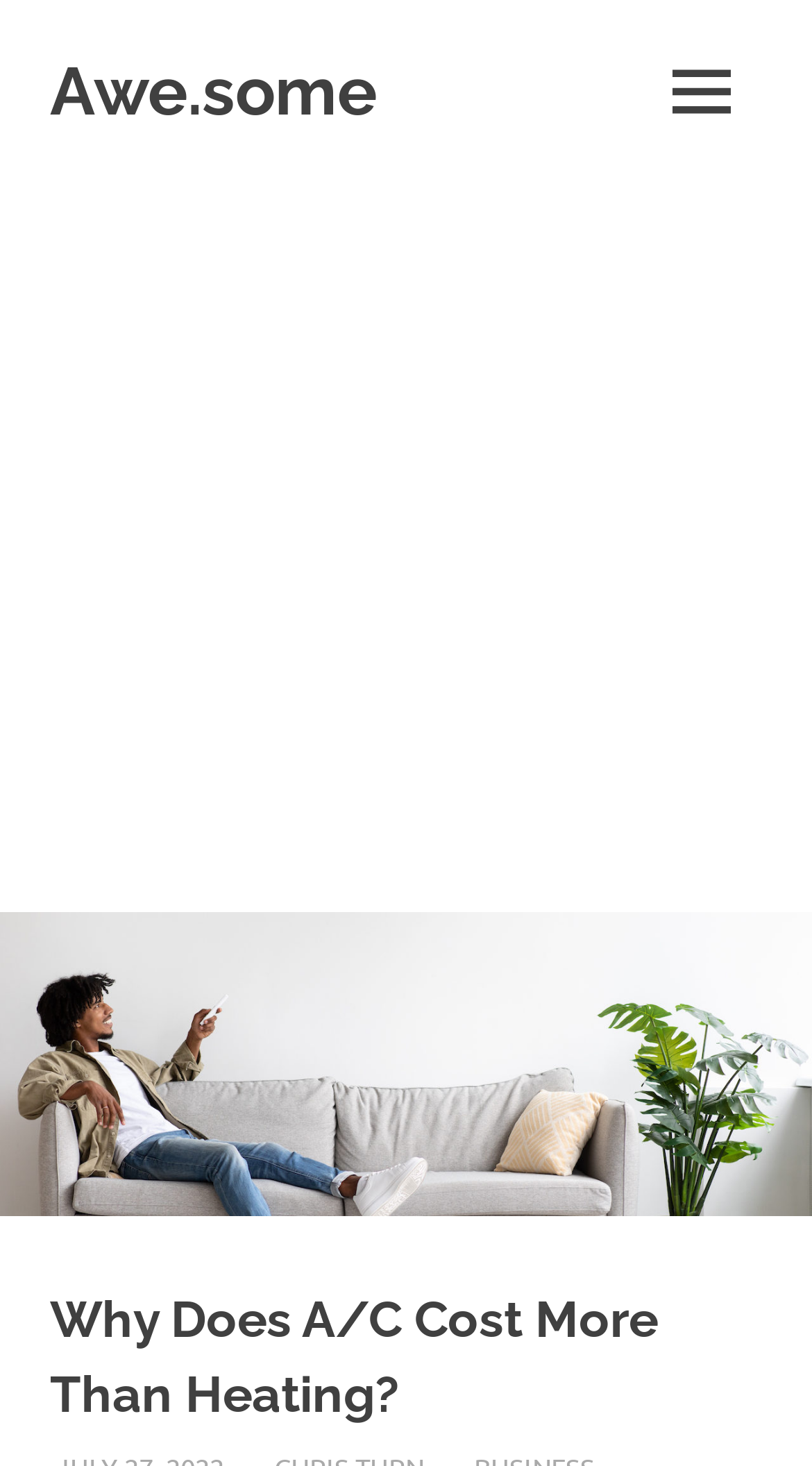Can you determine the main header of this webpage?

Why Does A/C Cost More Than Heating?